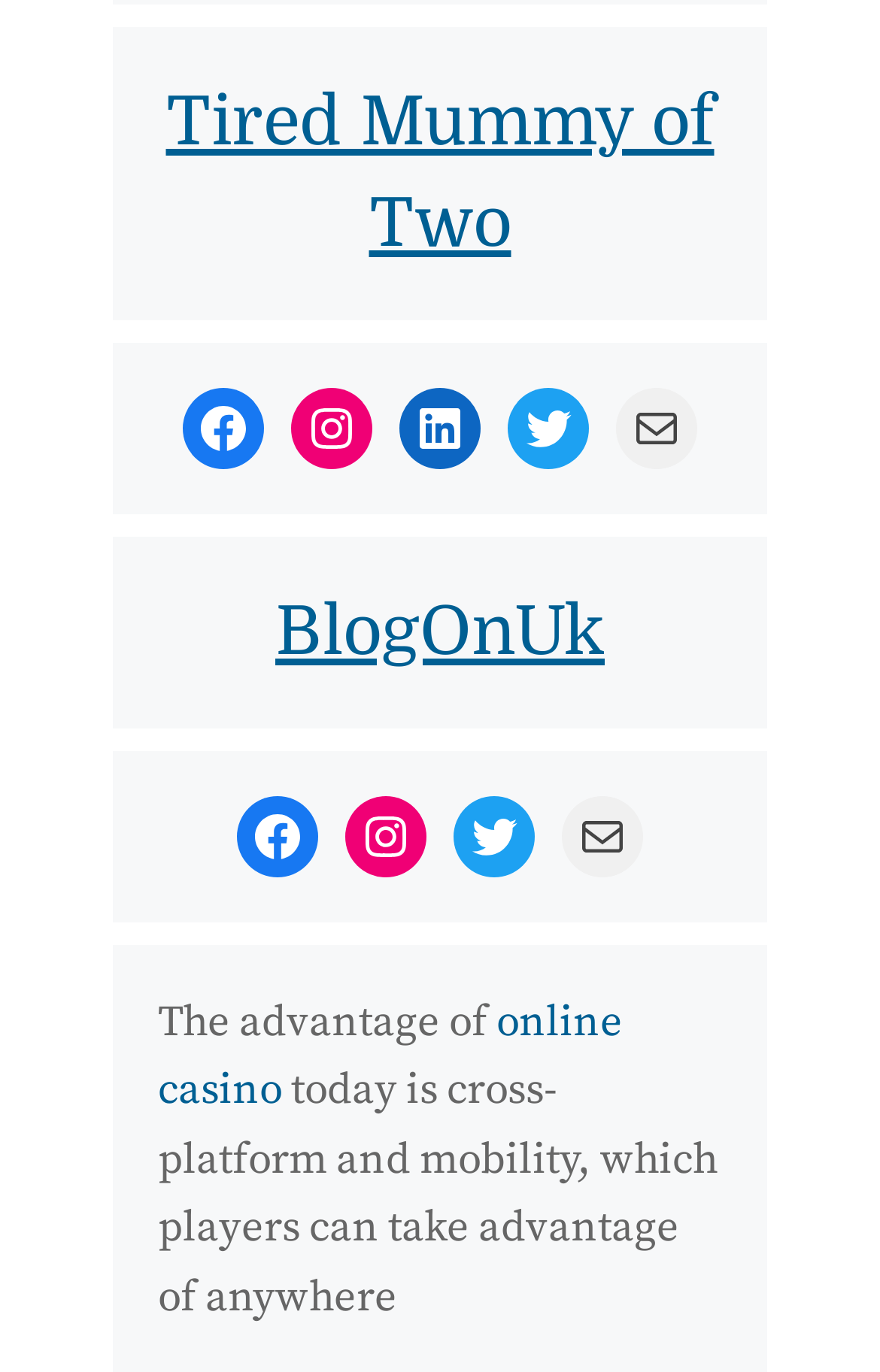How many paragraphs of text are there?
Can you offer a detailed and complete answer to this question?

There are two blocks of text on the webpage. The first block reads 'The advantage of online casino today is cross-platform and mobility, which players can take advantage of anywhere'. The second block is a continuation of the first block. Therefore, there are 2 paragraphs of text.